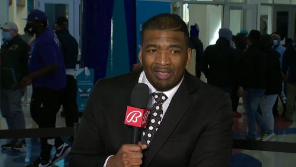What is Wes Bryant wearing?
Please provide a comprehensive answer based on the information in the image.

The image shows Wes Bryant dressed in a sharp black suit, which is a typical attire for a professional setting. Additionally, he is wearing a patterned tie, which adds to his overall professional demeanor.